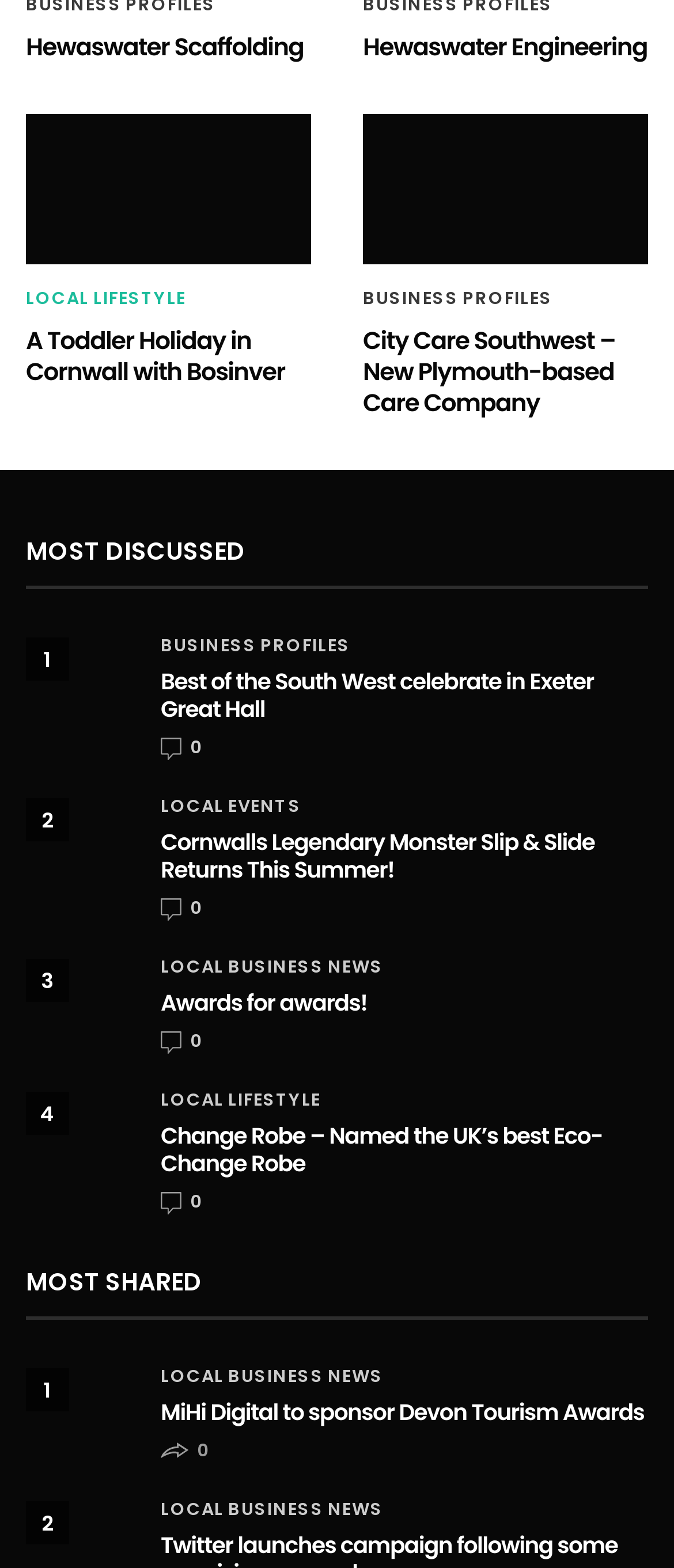Based on the image, give a detailed response to the question: What is the name of the company mentioned in the first article?

The first article is located at the top-left of the webpage, and it has a heading 'Hewaswater Scaffolding'. This heading is a link, and it is likely to be the name of the company mentioned in the article.